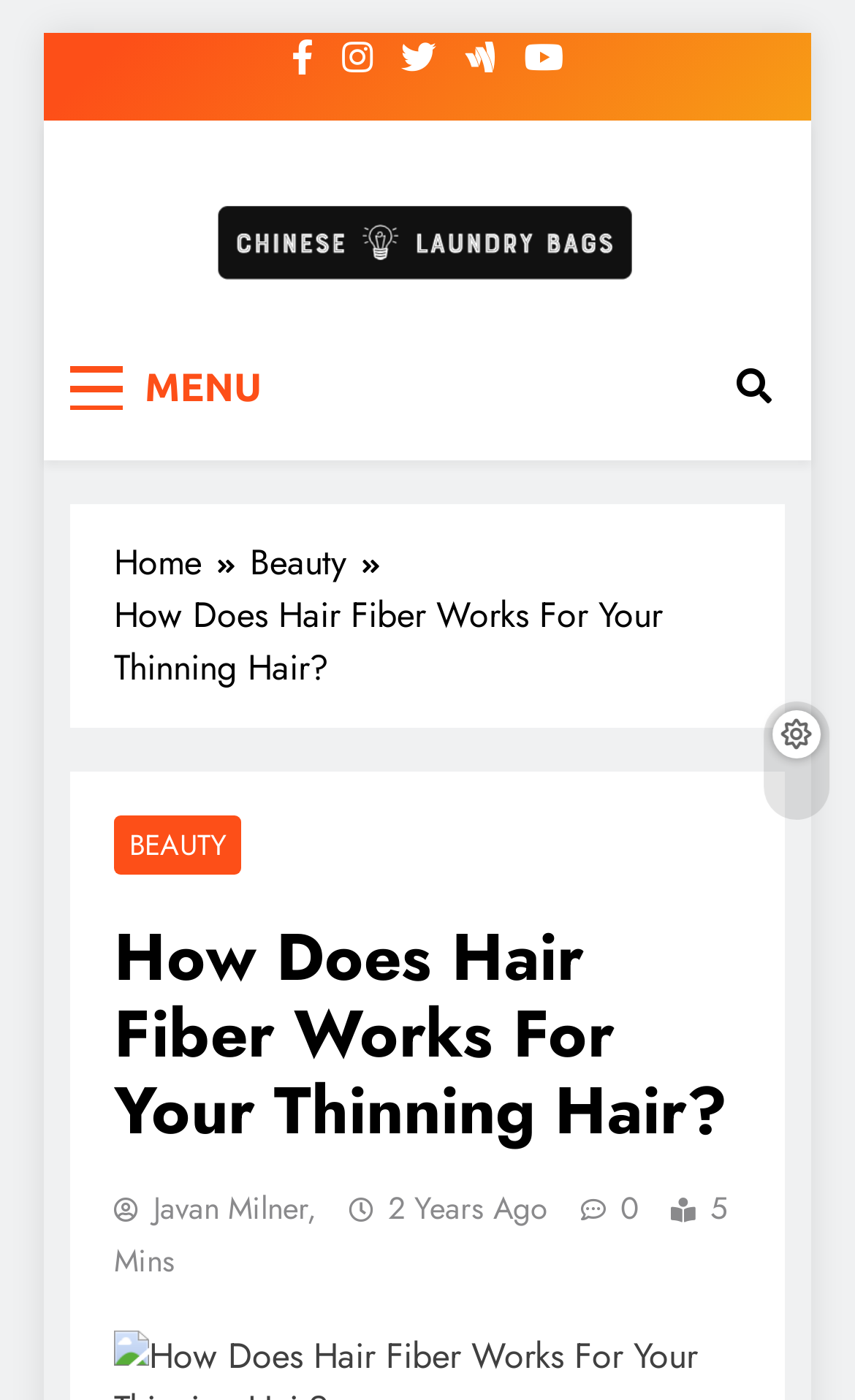What is the author of the article on this webpage?
Using the image, give a concise answer in the form of a single word or short phrase.

Javan Milner